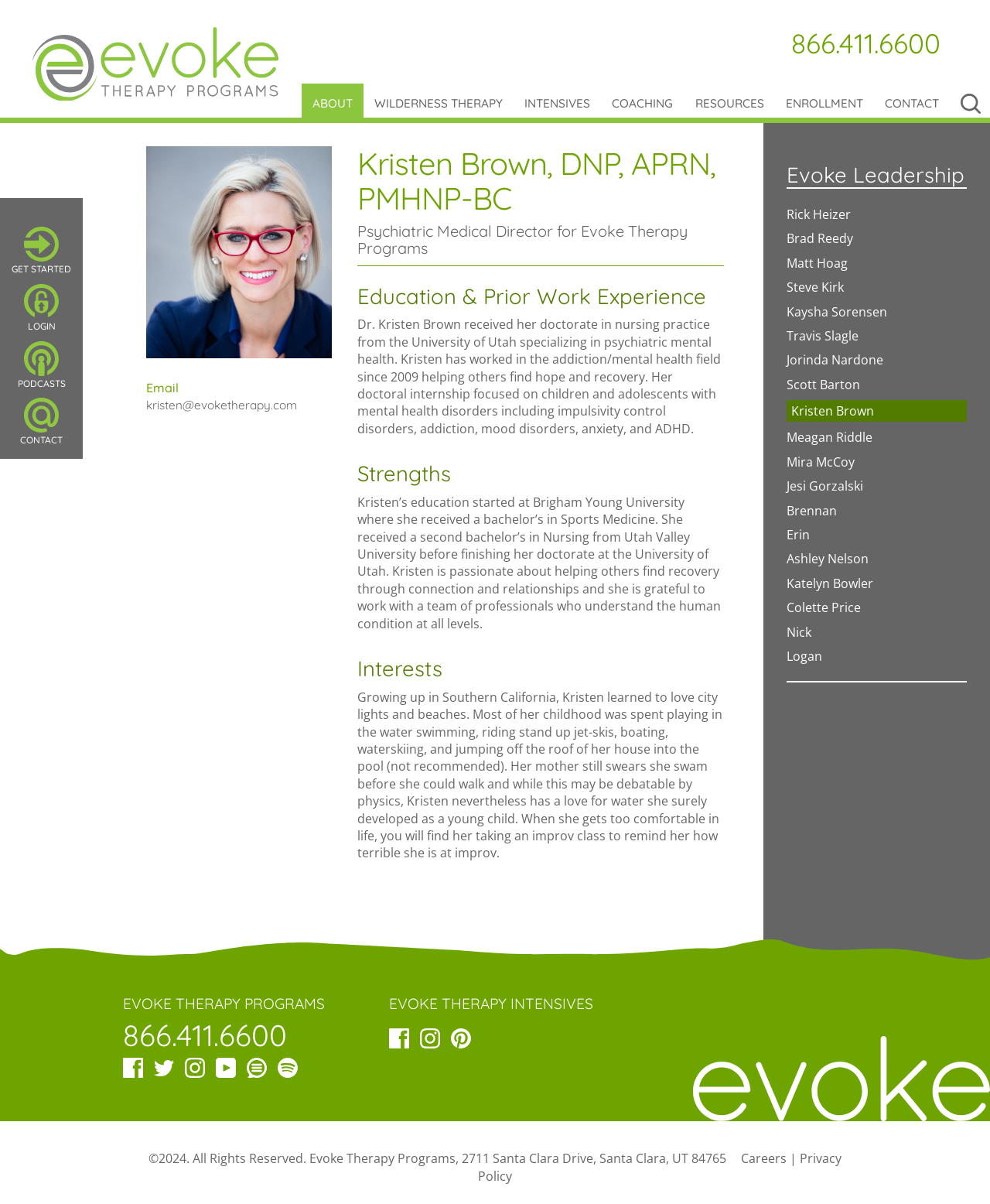Provide a single word or phrase answer to the question: 
What social media platforms does Evoke Therapy Programs have?

Facebook, Twitter, Instagram, YouTube, Spotify, Pinterest